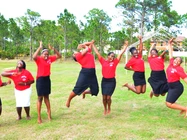Offer a meticulous description of the image.

A vibrant and joyful group of individuals is captured mid-jump in an outdoor setting, surrounded by lush greenery and tall trees under a bright blue sky. Dressed in matching red shirts and black skirts, they exuberantly express their enthusiasm and energy. The diversity among them showcases a range of personalities, with some posing playfully while others leap in synchronization, embodying a sense of community and celebration. This moment, filled with laughter and camaraderie, reflects a spirit of togetherness and joy, likely representing a special event or gathering. The picturesque backdrop and dynamic poses create a lively and uplifting atmosphere, inviting viewers to feel the excitement encapsulated in the scene.